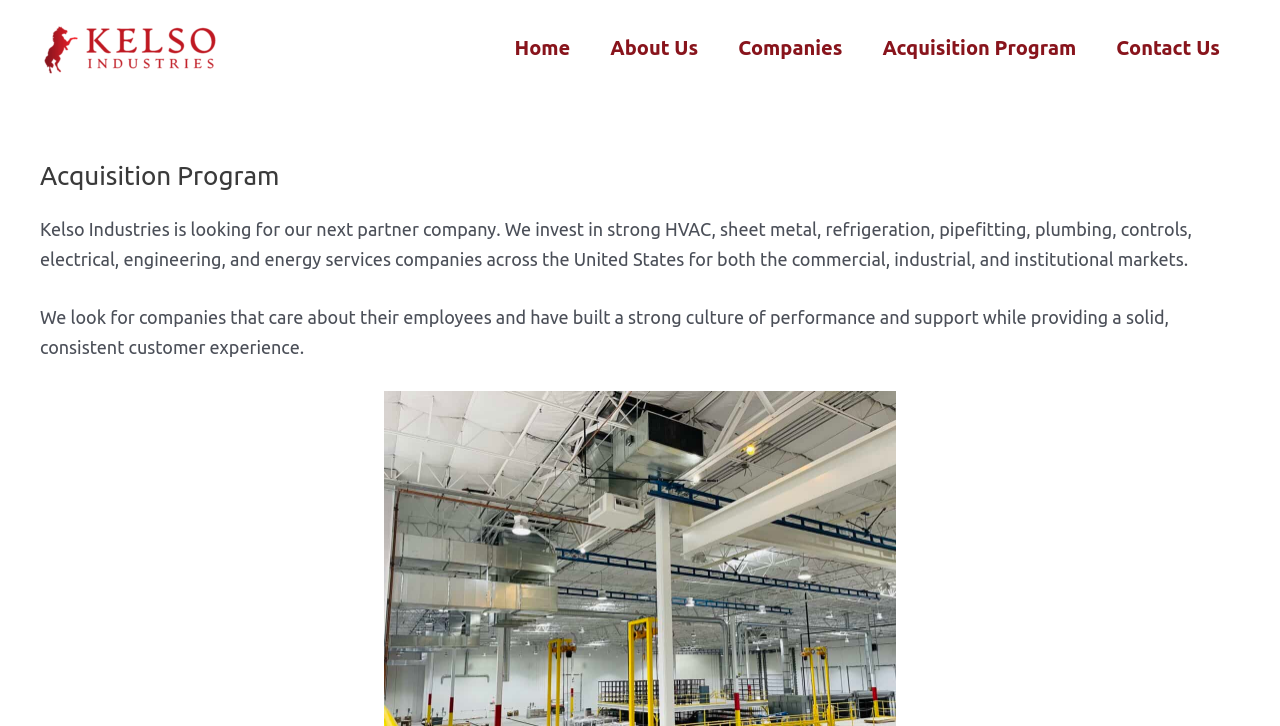What is the position of the 'Acquisition Program' link in the navigation menu?
Use the image to answer the question with a single word or phrase.

4th